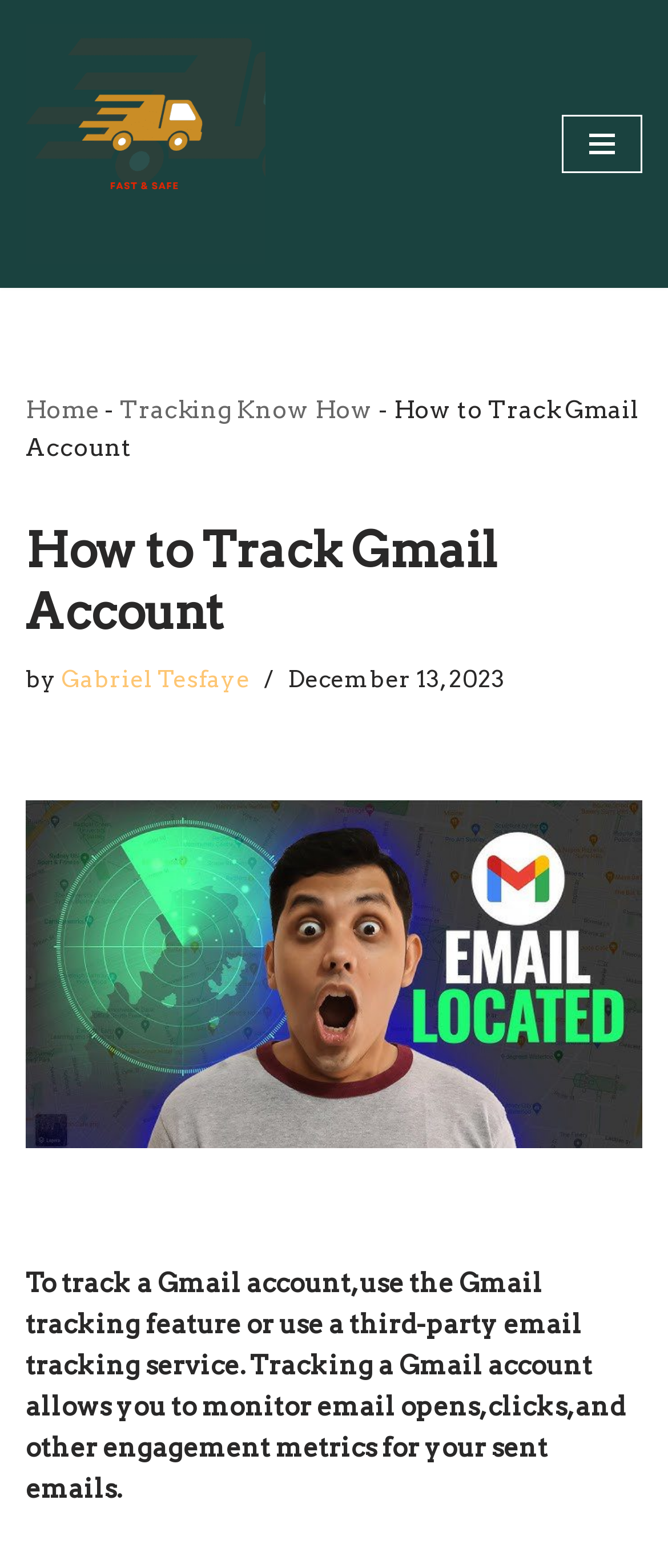Who is the author of this article?
Look at the image and answer the question using a single word or phrase.

Gabriel Tesfaye